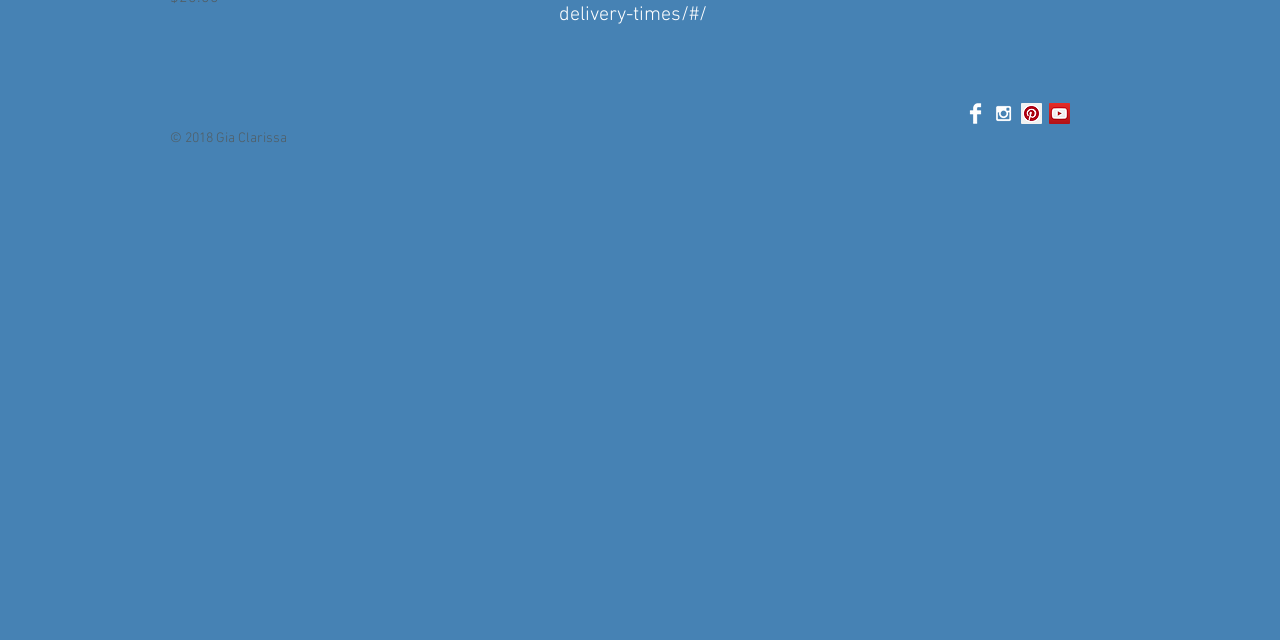Provide the bounding box for the UI element matching this description: "aria-label="YouTube Social Icon"".

[0.82, 0.161, 0.836, 0.194]